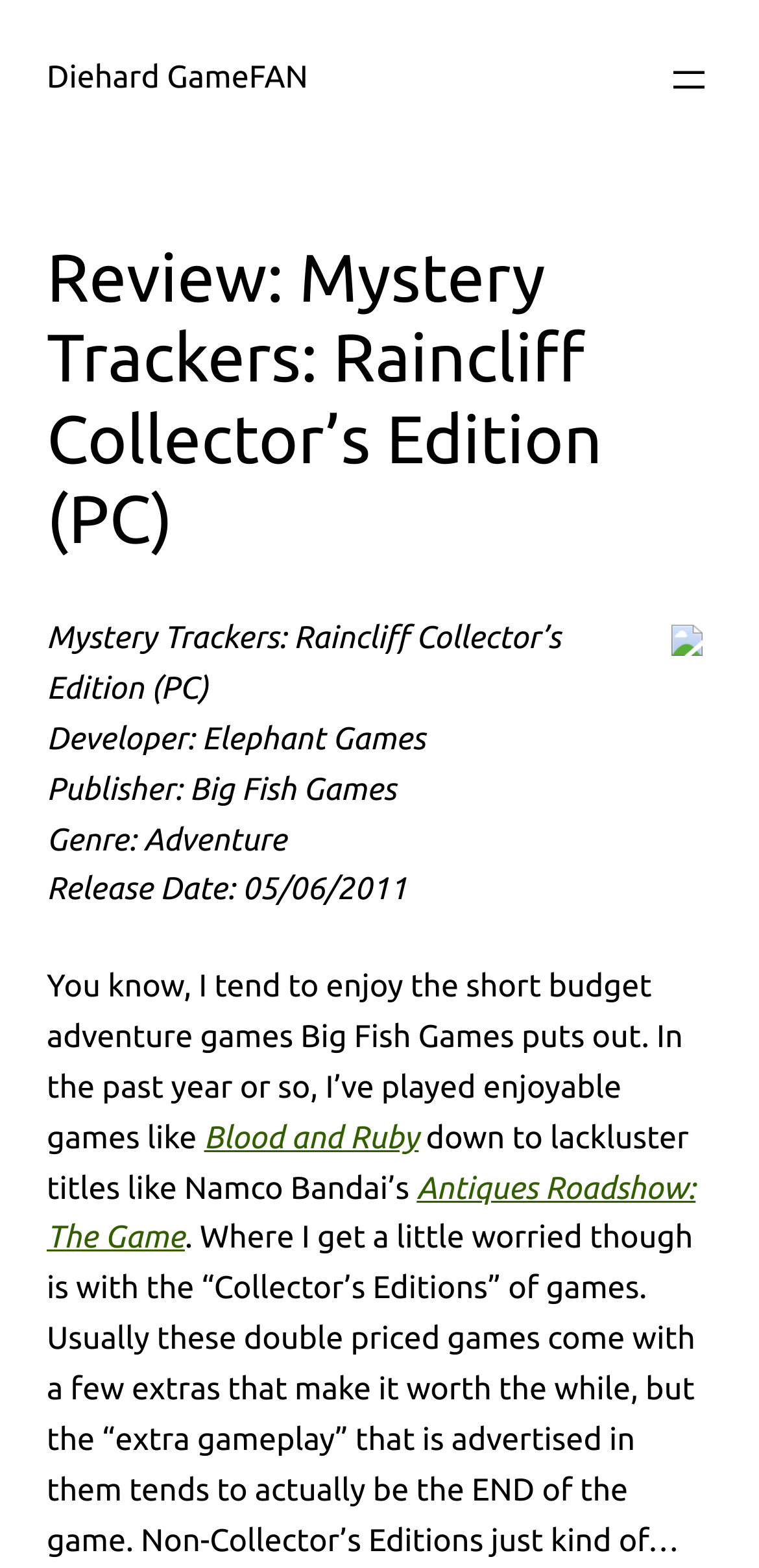Please examine the image and answer the question with a detailed explanation:
How many links are there in the first paragraph?

I counted the links in the first paragraph and found two links: 'Blood and Ruby' and 'Antiques Roadshow: The Game'.